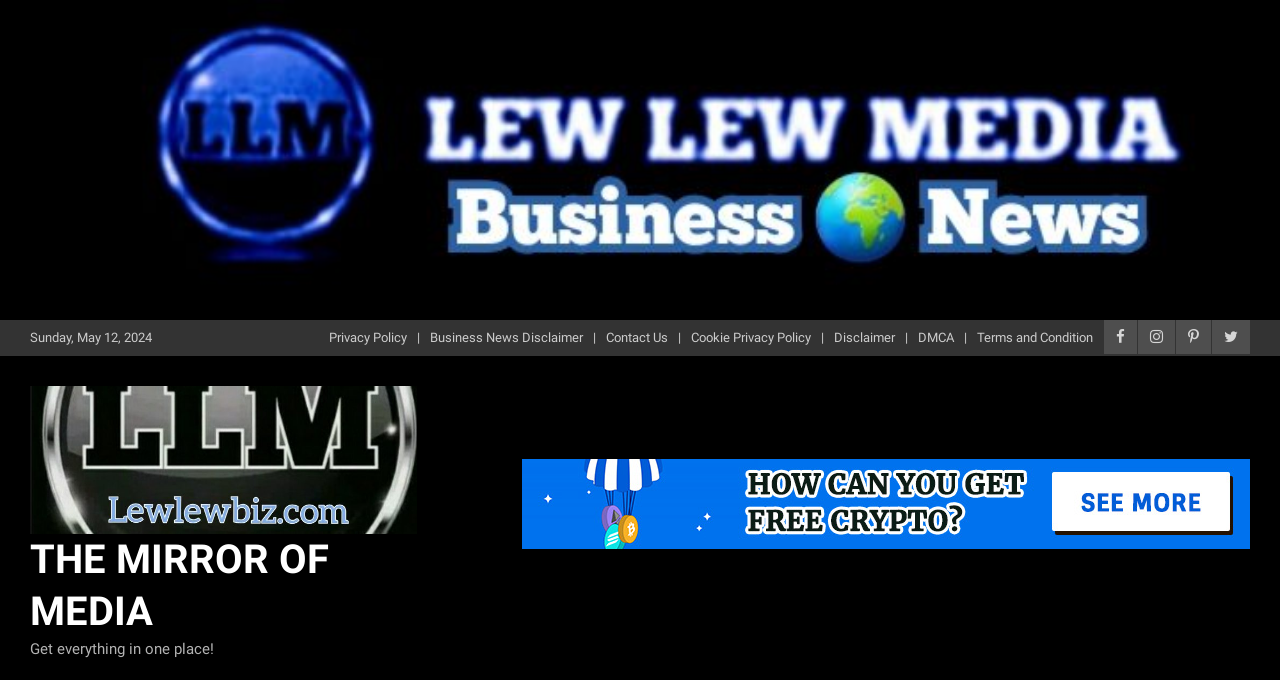Please specify the bounding box coordinates of the clickable region necessary for completing the following instruction: "Click the 'Terms and Condition' link". The coordinates must consist of four float numbers between 0 and 1, i.e., [left, top, right, bottom].

[0.763, 0.482, 0.854, 0.511]